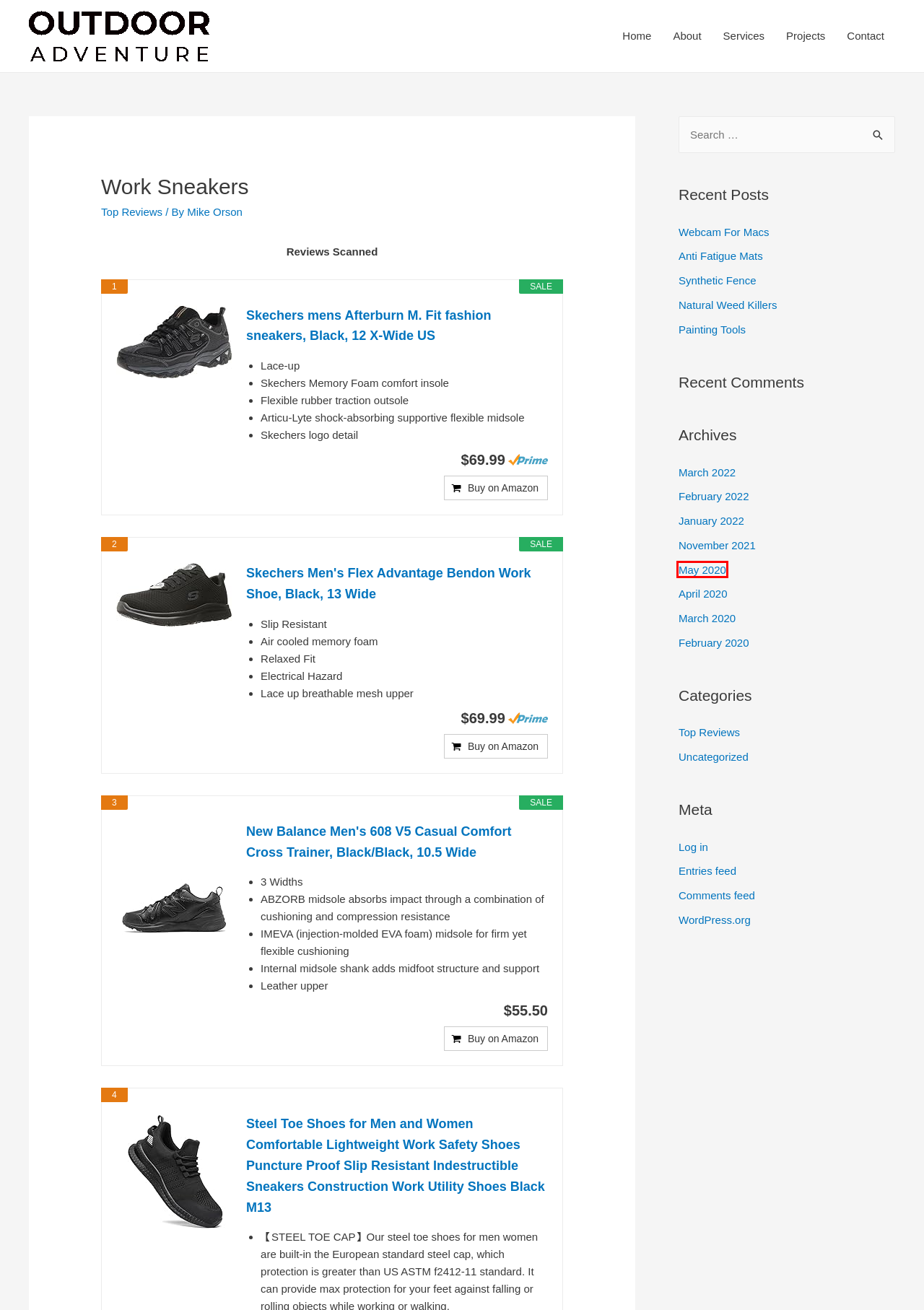You are given a screenshot of a webpage with a red rectangle bounding box around an element. Choose the best webpage description that matches the page after clicking the element in the bounding box. Here are the candidates:
A. Comments for clickworthy.news
B. clickworthy.news
C. May 2020 - clickworthy.news
D. February 2020 - clickworthy.news
E. Projects - clickworthy.news
F. April 2020 - clickworthy.news
G. 10 Best Painting Tools Reviewed as of June 2024
H. 10 Best Anti Fatigue Mats Reviewed as of June 2024

C